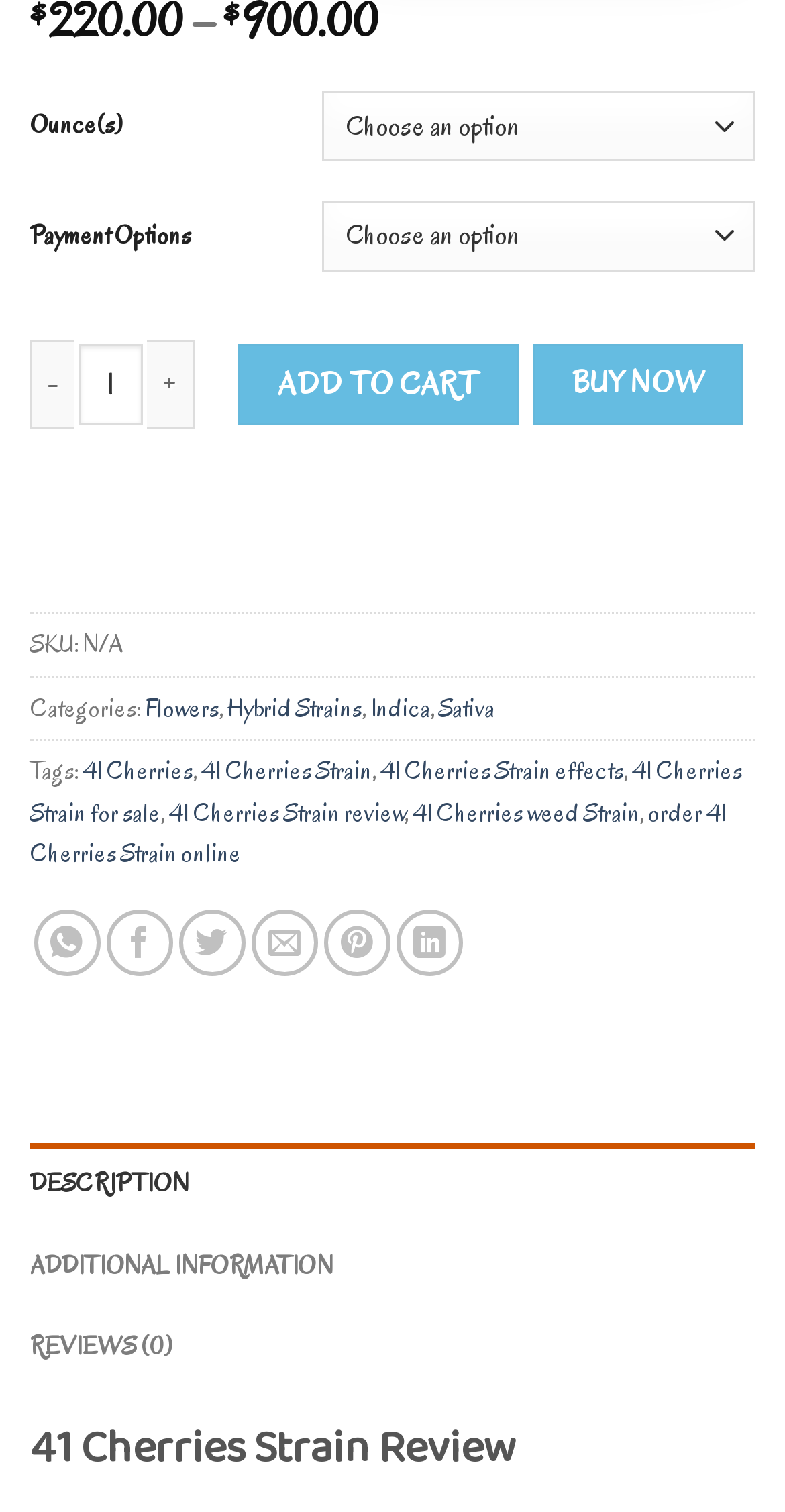How many reviews are there for this product?
Answer the question with detailed information derived from the image.

The number of reviews can be found in the tab element with the text 'REVIEWS (0)'. The number in parentheses indicates the number of reviews.